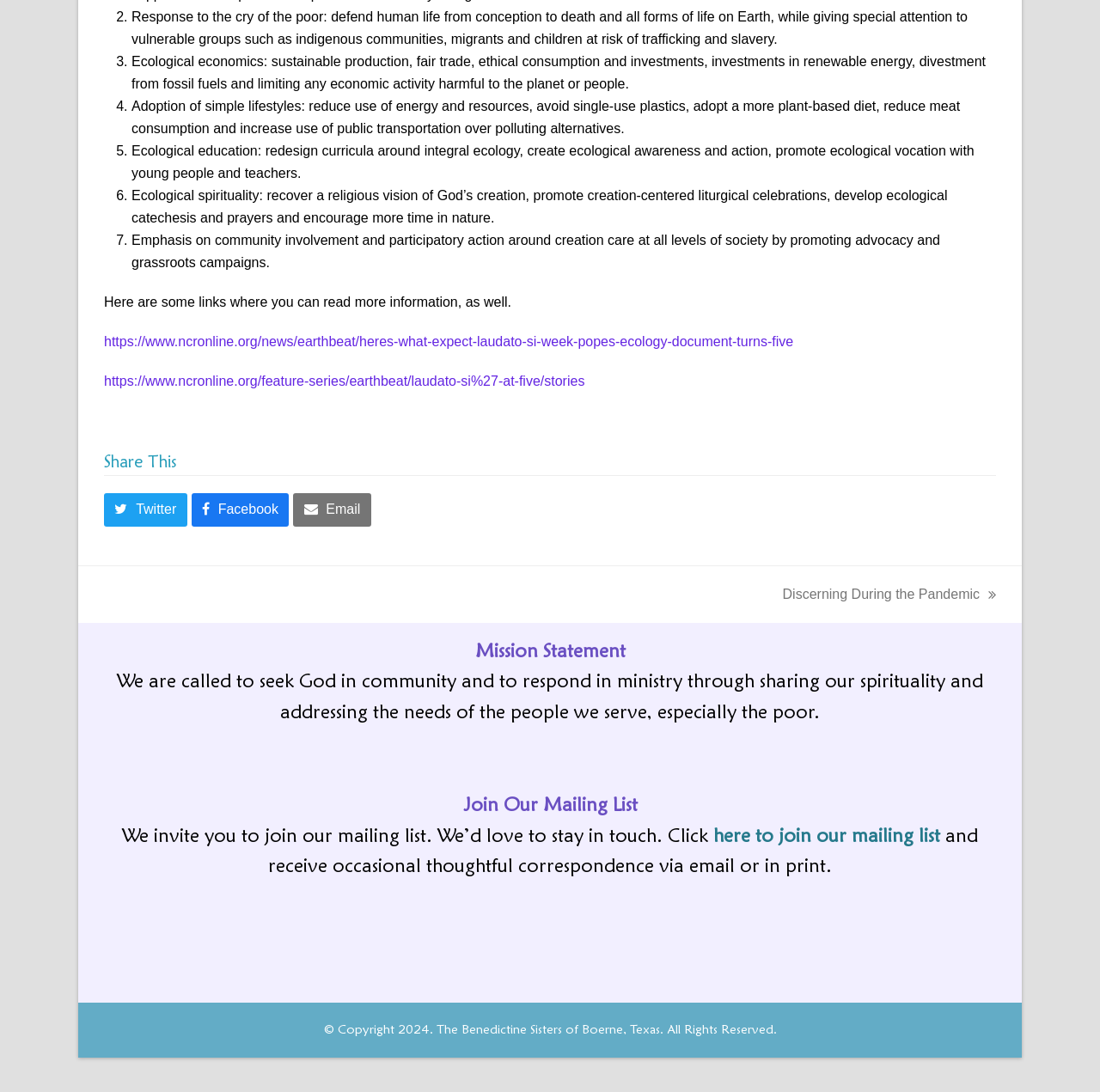Give a one-word or phrase response to the following question: How many list markers are there?

7